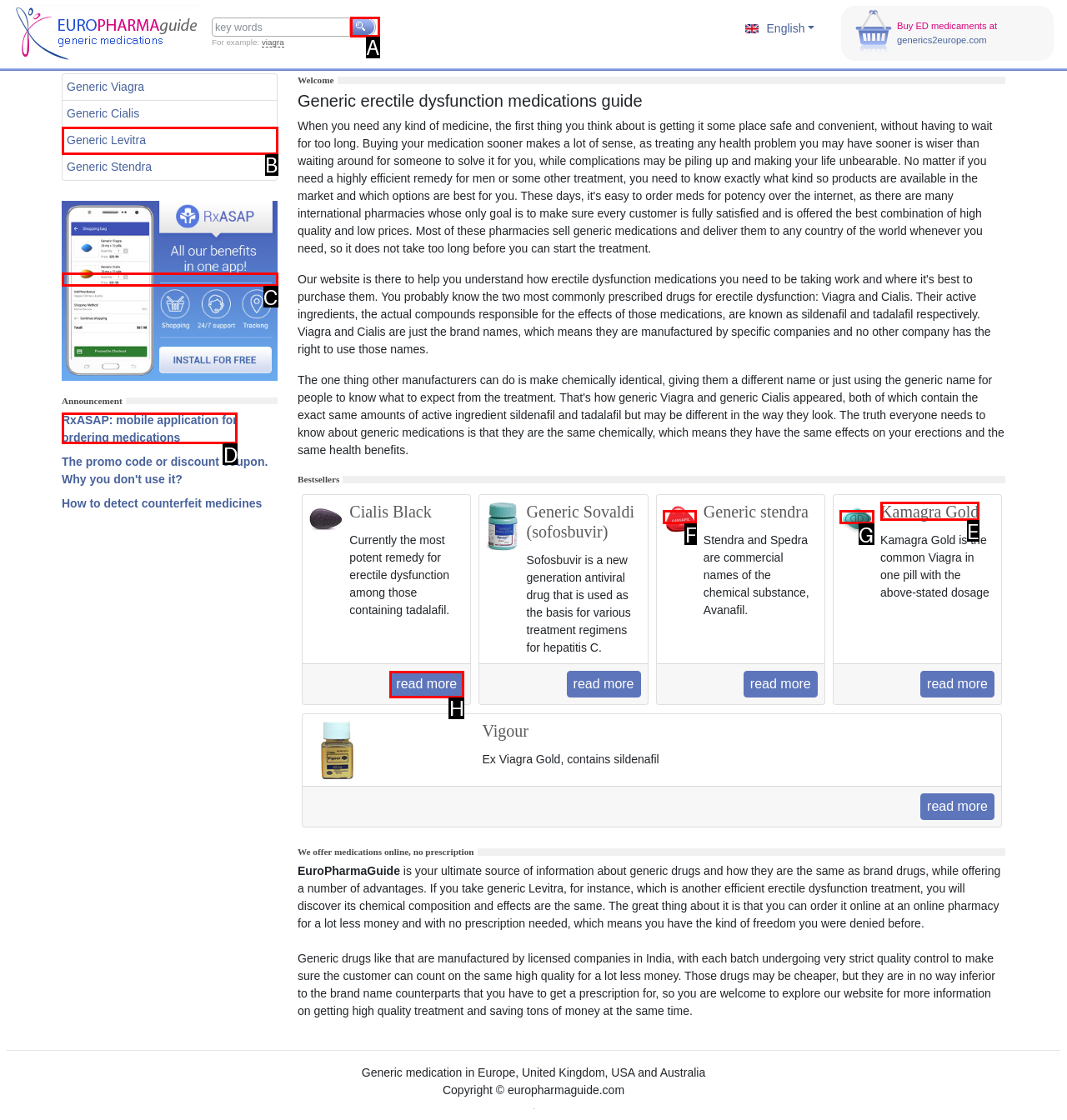Identify the appropriate lettered option to execute the following task: Read more about Cialis Black
Respond with the letter of the selected choice.

H